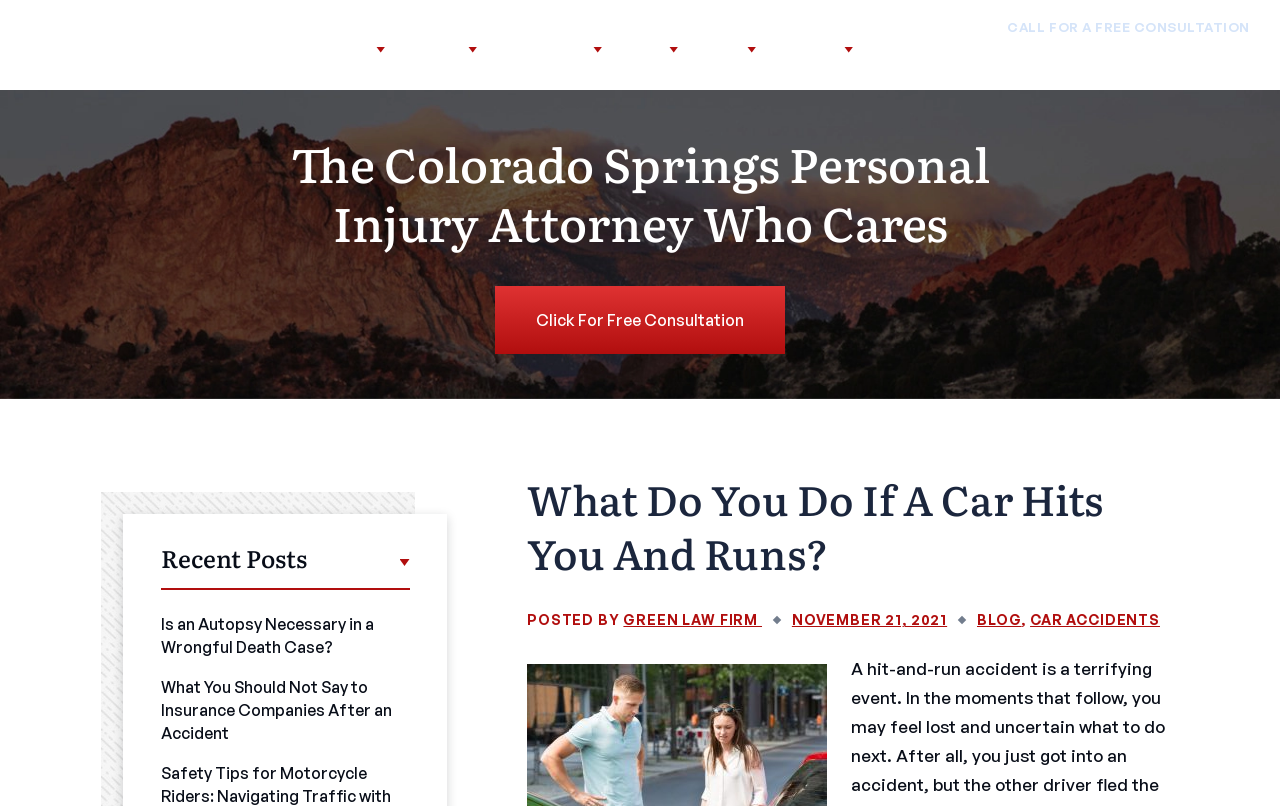What is the name of the law firm?
Refer to the image and provide a one-word or short phrase answer.

GREEN LAW FIRM